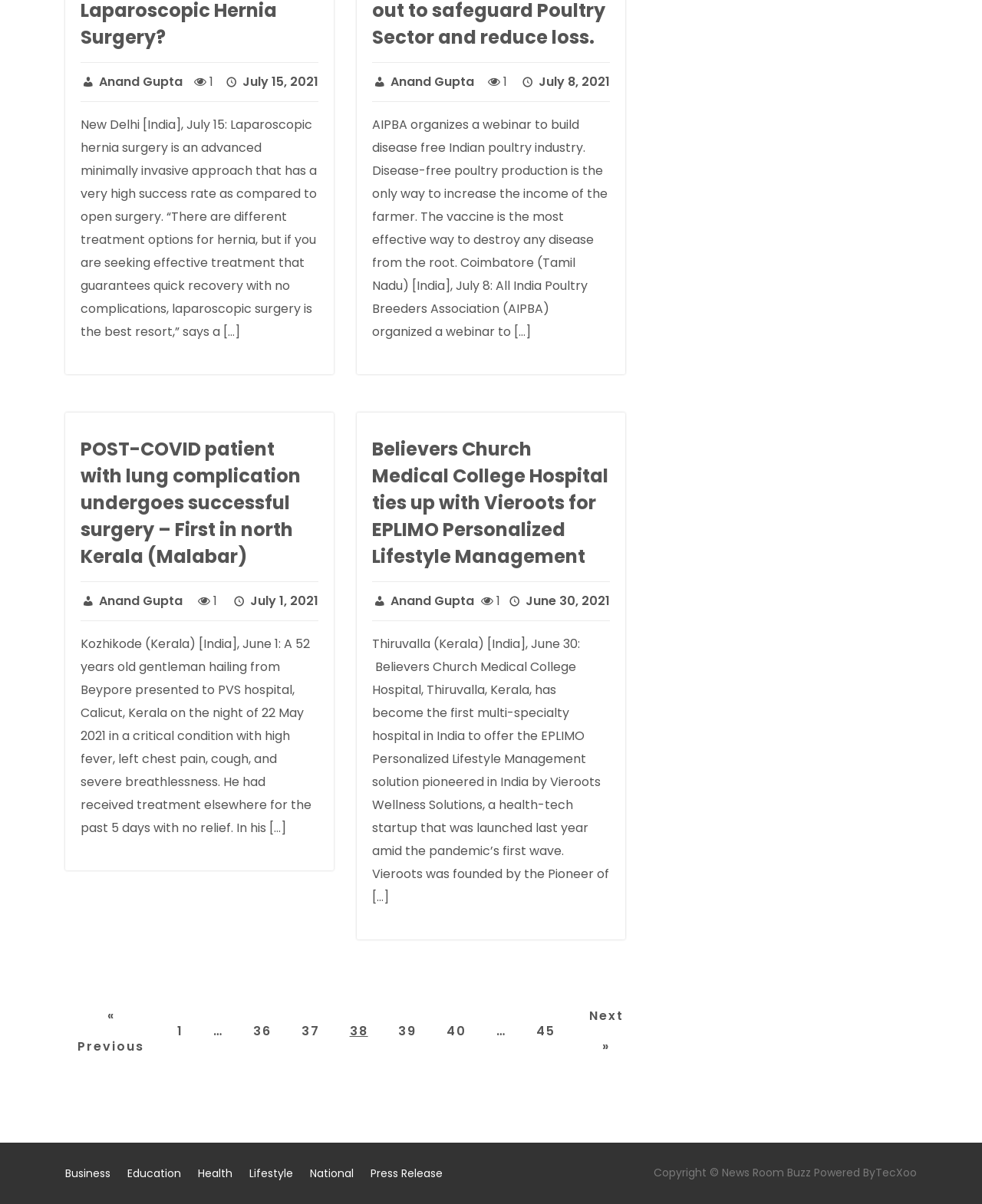How many pages of posts are there?
Using the information from the image, provide a comprehensive answer to the question.

This question can be answered by looking at the navigation section at the bottom of the webpage, which shows page numbers from 1 to 45. Although there may be more pages, we can confirm that there are at least 45 pages of posts.